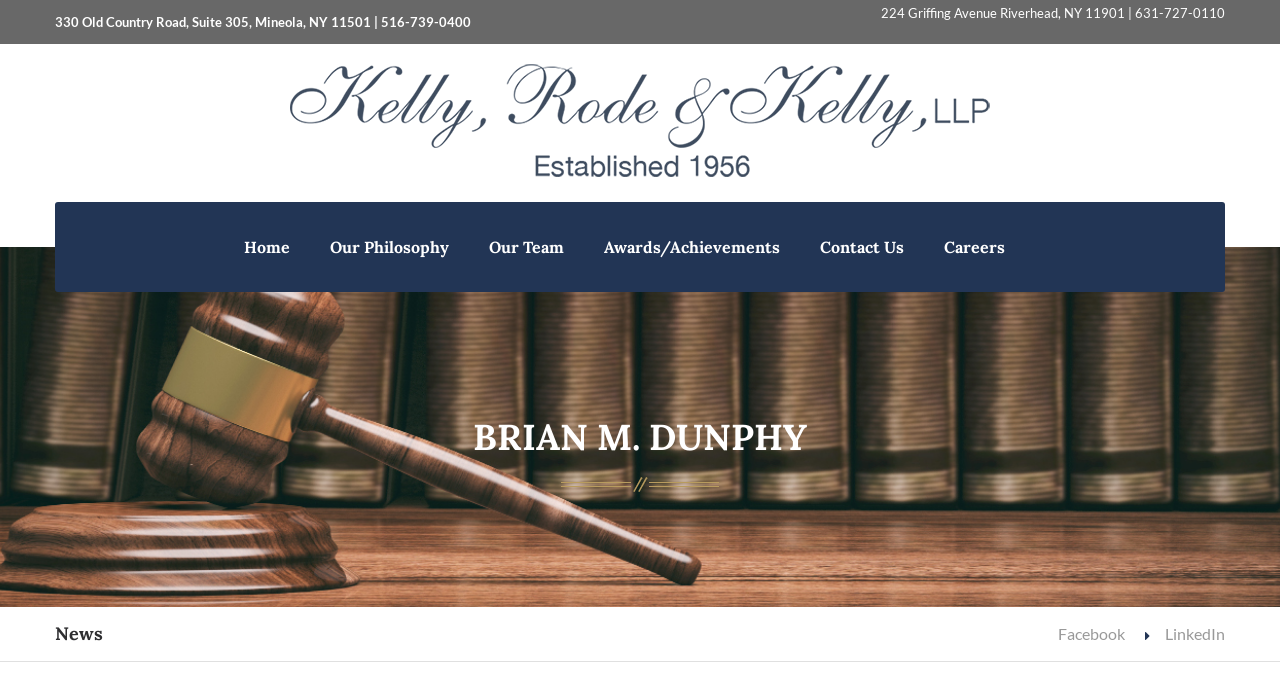Determine the title of the webpage and give its text content.

BRIAN M. DUNPHY